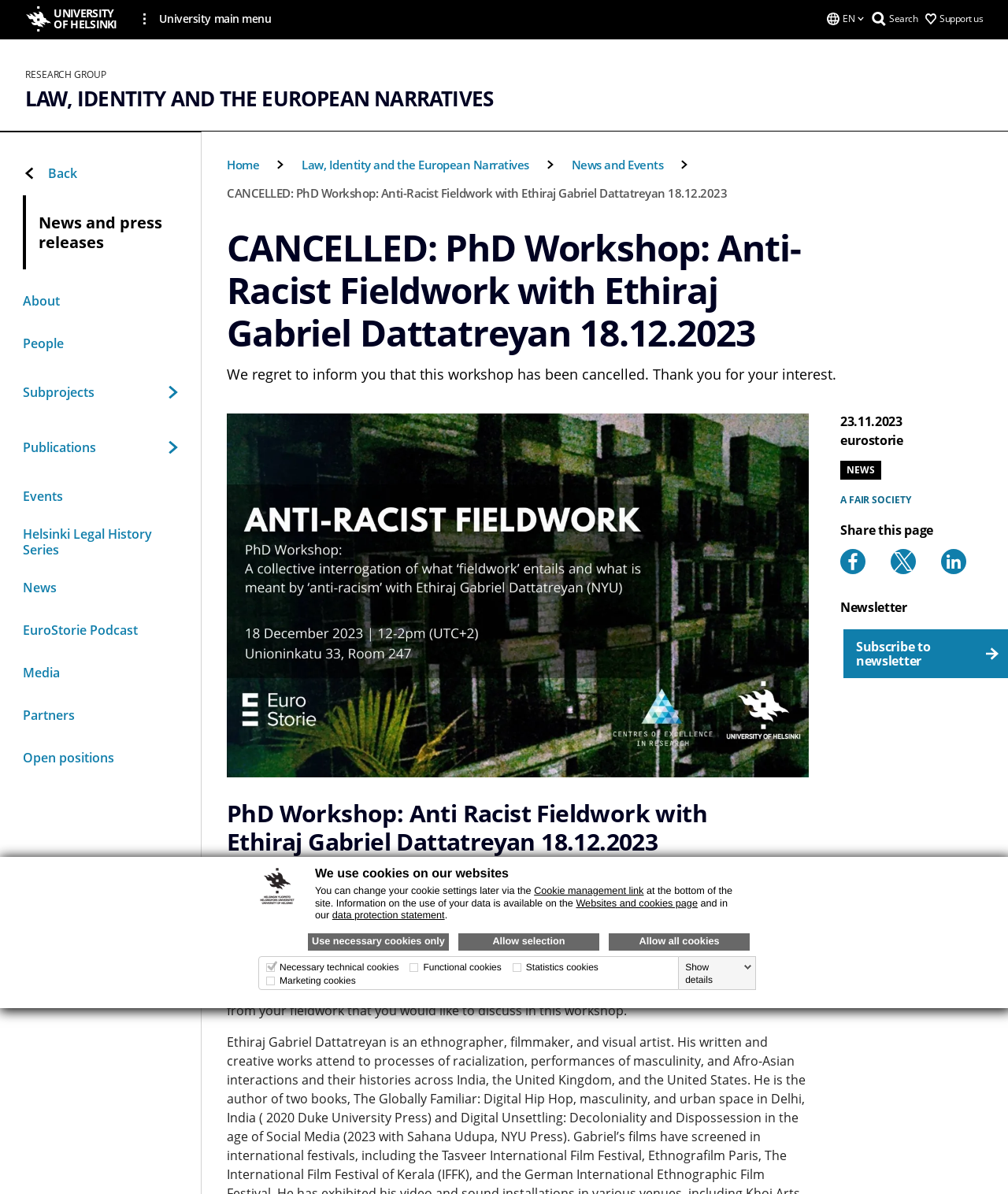Analyze the image and answer the question with as much detail as possible: 
What is the research group's name?

I found the answer by looking at the breadcrumb navigation at the top of the webpage, which shows the research group's name as 'Law, Identity and the European Narratives'.